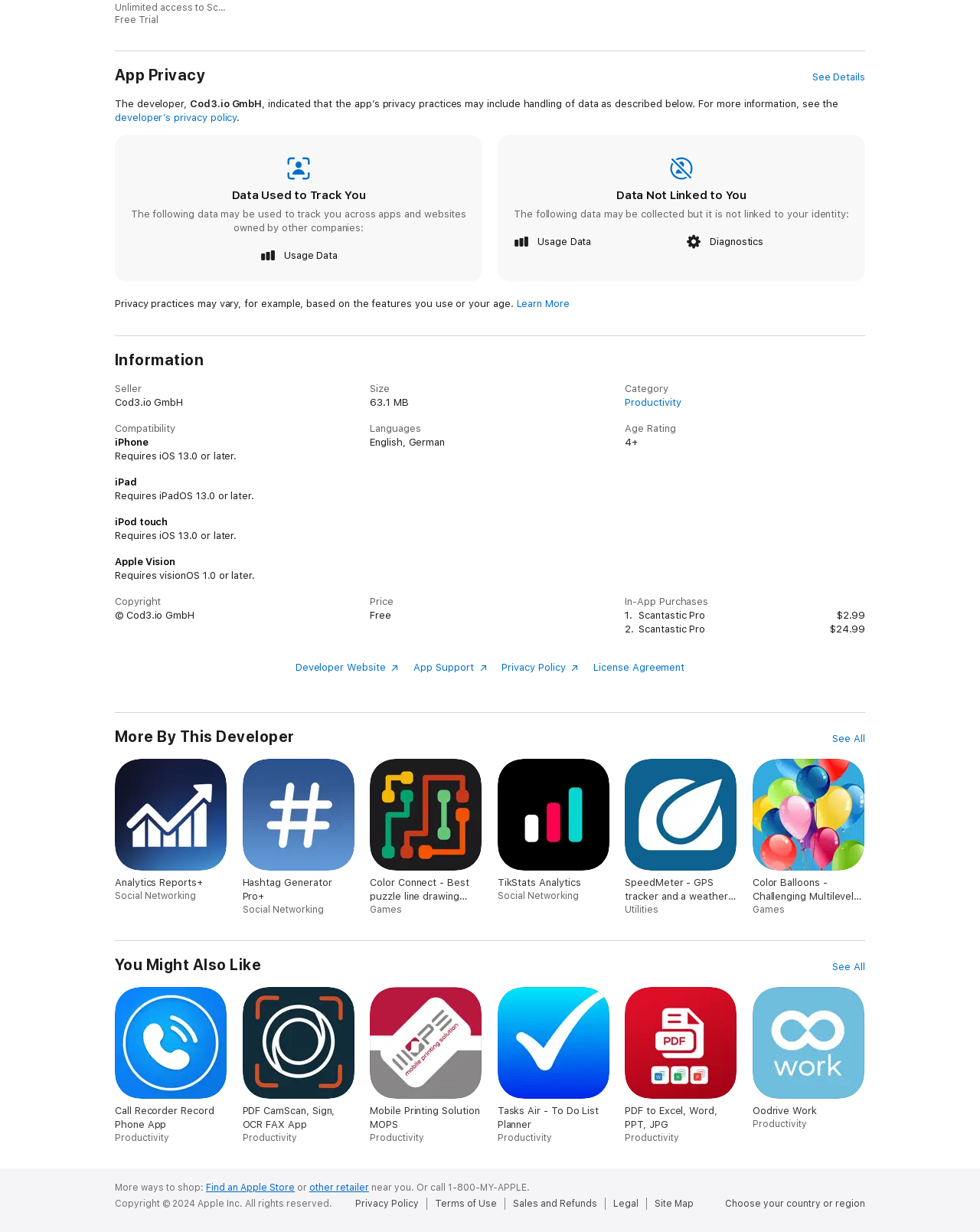Utilize the details in the image to thoroughly answer the following question: What is the purpose of the 'See Details' button?

The 'See Details' button is located in the 'App Privacy' section, and its purpose is to provide more information about the app's privacy practices, including the data used to track the user and the data not linked to the user.